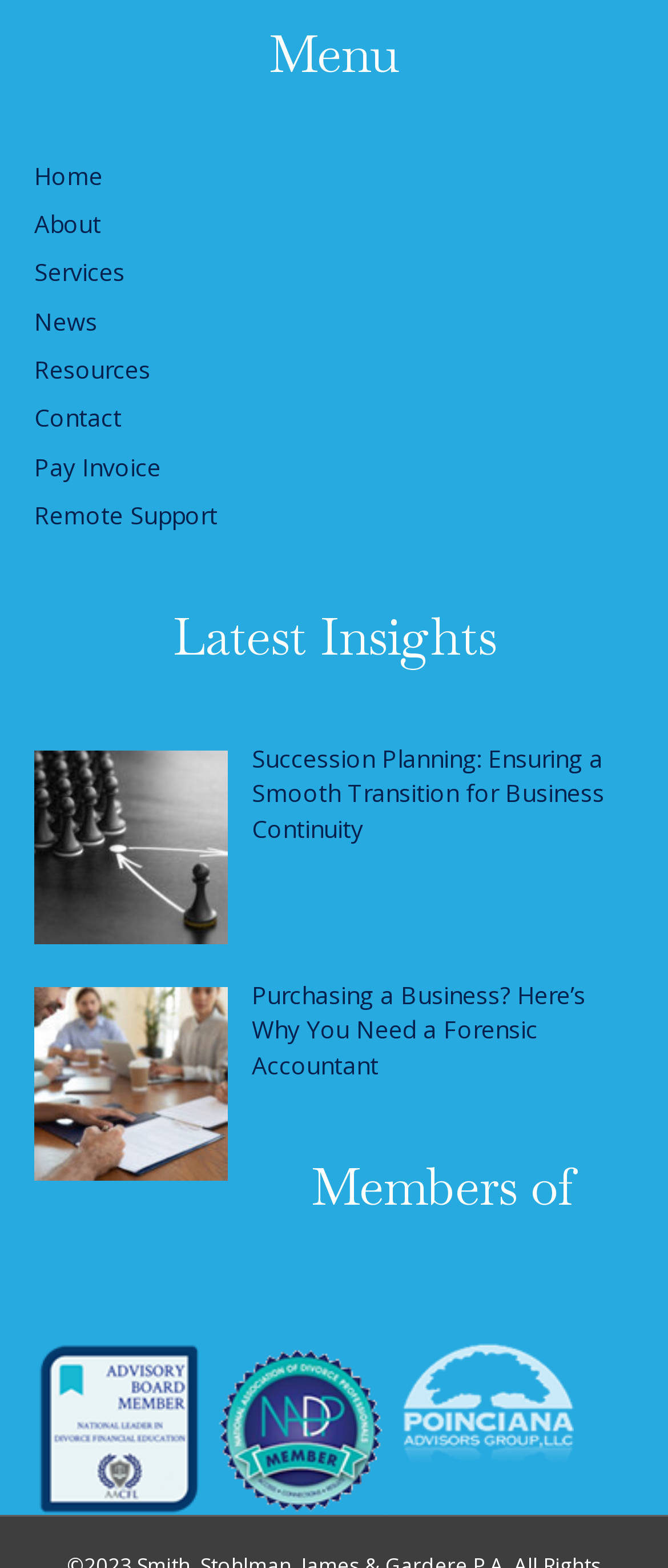Pinpoint the bounding box coordinates of the clickable element to carry out the following instruction: "Check out Remote Support."

[0.051, 0.318, 0.326, 0.339]